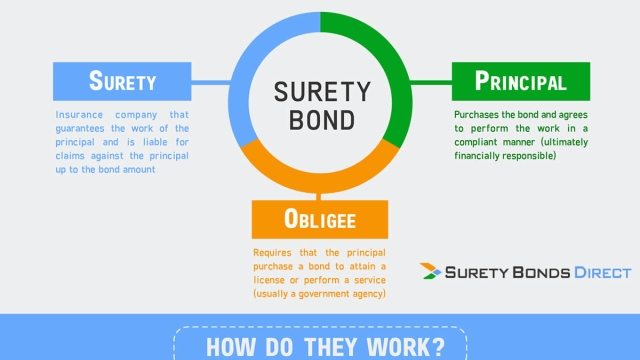What is the ultimate responsibility of the principal in a surety bond?
Please use the image to deliver a detailed and complete answer.

According to the diagram, the principal, found on the right side, is the individual or entity that buys the bond and commits to performing their work in a compliant manner, emphasizing their ultimate financial responsibility.